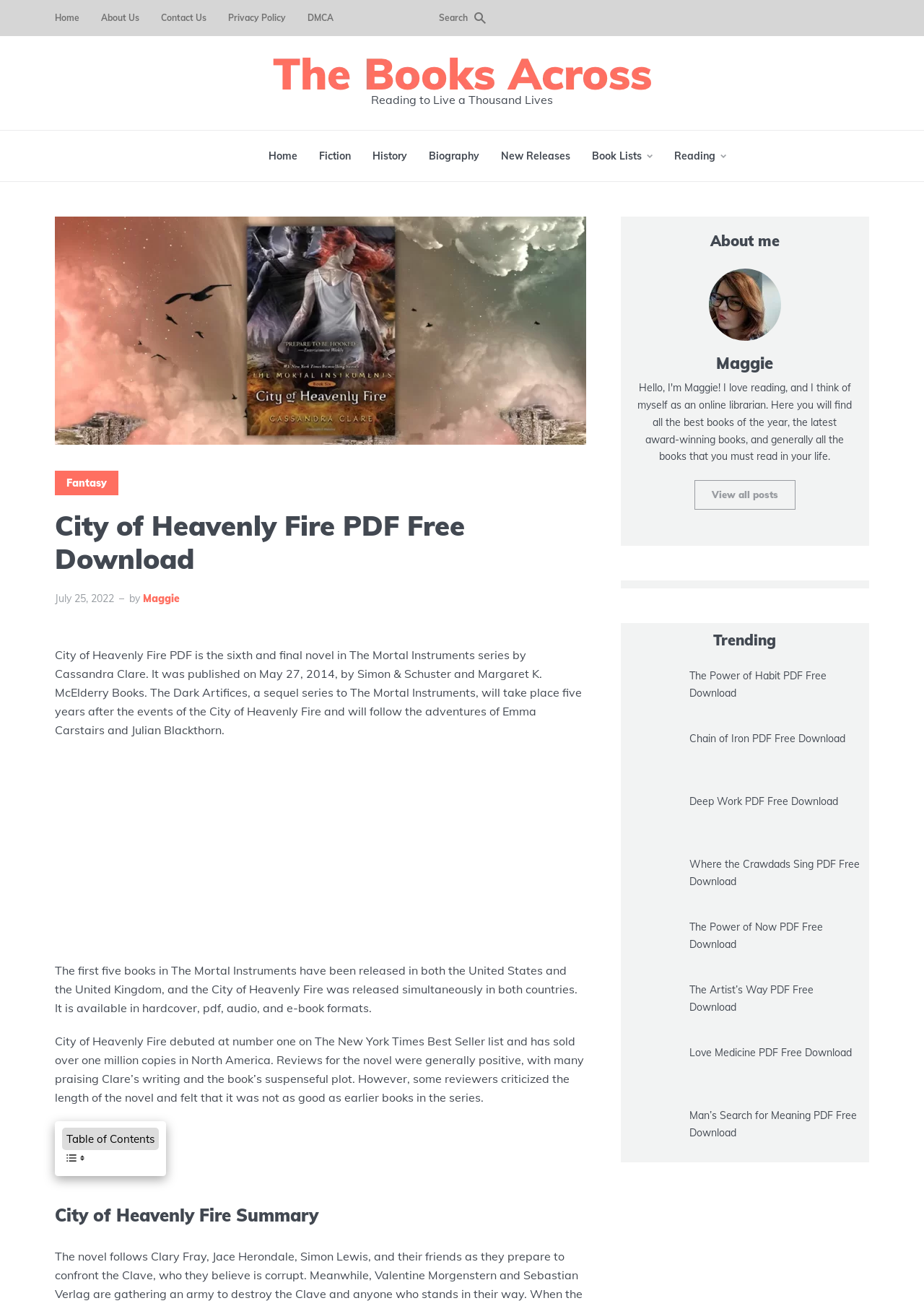Please answer the following question using a single word or phrase: 
How many formats is the book available in?

4